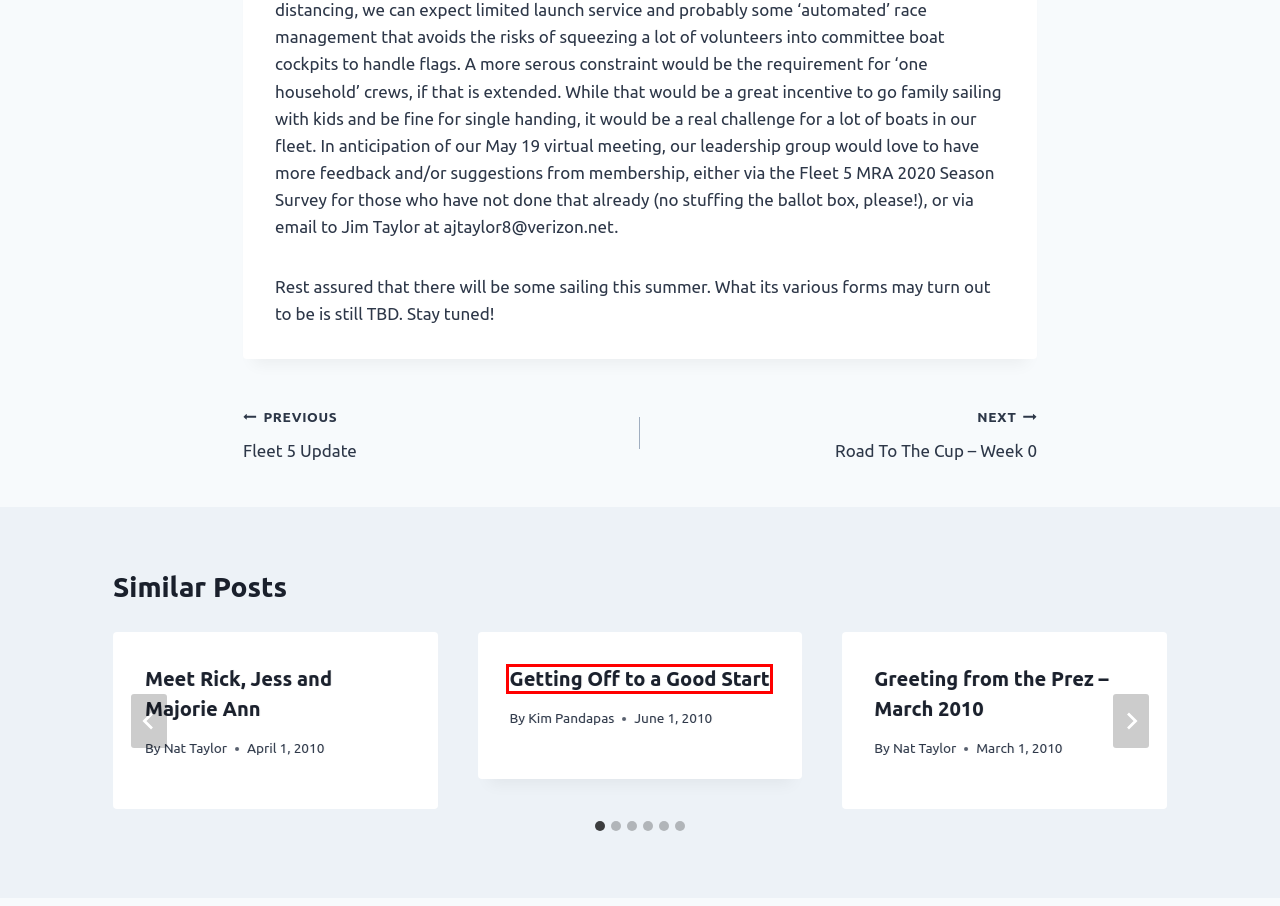A screenshot of a webpage is provided, featuring a red bounding box around a specific UI element. Identify the webpage description that most accurately reflects the new webpage after interacting with the selected element. Here are the candidates:
A. Meet Rick, Jess and Majorie Ann – Rhodes 19 Fleet 5
B. Road To The Cup – Week 0 – Rhodes 19 Fleet 5
C. About – Rhodes 19 Fleet 5
D. Kim Pandapas – Rhodes 19 Fleet 5
E. Greeting from the Prez – June 2009 – Rhodes 19 Fleet 5
F. Fleet 5 Update – Rhodes 19 Fleet 5
G. Getting Off to a Good Start – Rhodes 19 Fleet 5
H. Newsletter – Rhodes 19 Fleet 5

G